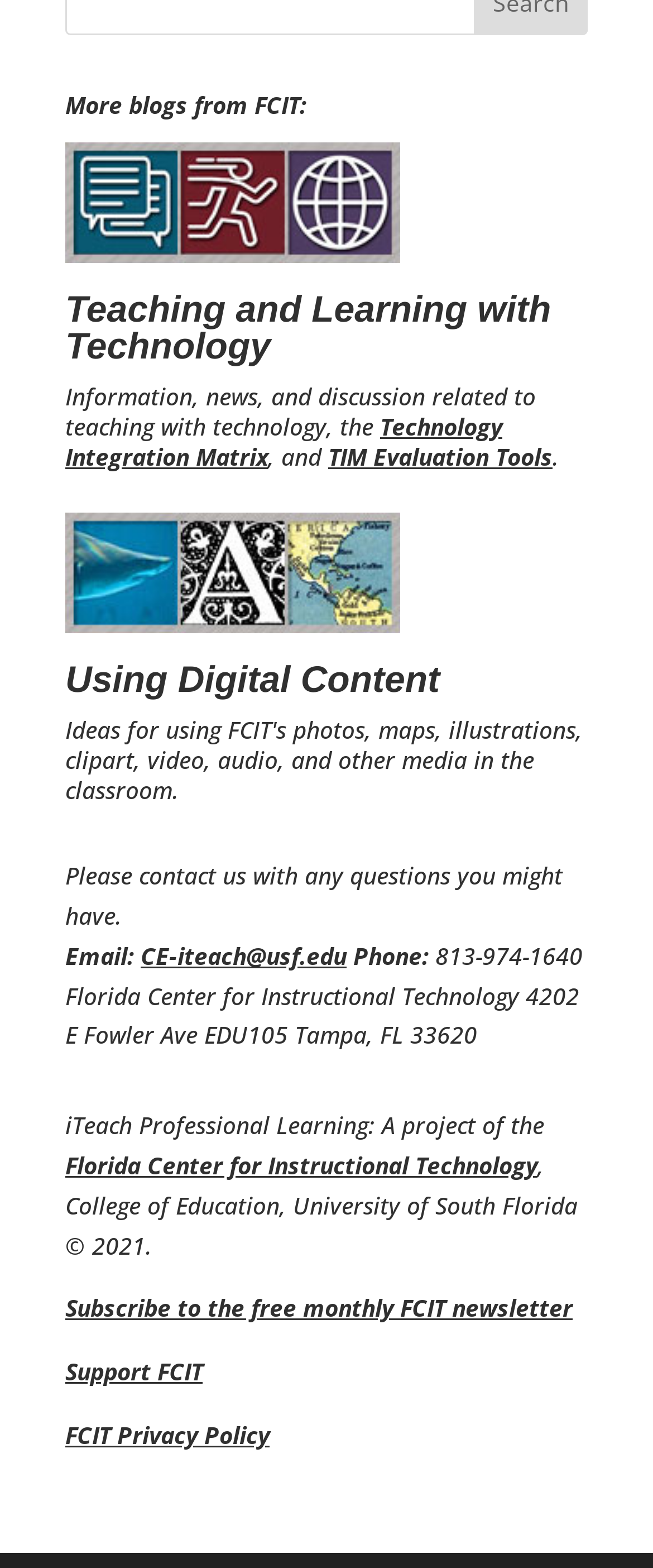Locate the bounding box coordinates of the element that should be clicked to fulfill the instruction: "Subscribe to FCIT newsletter".

[0.1, 0.824, 0.877, 0.845]